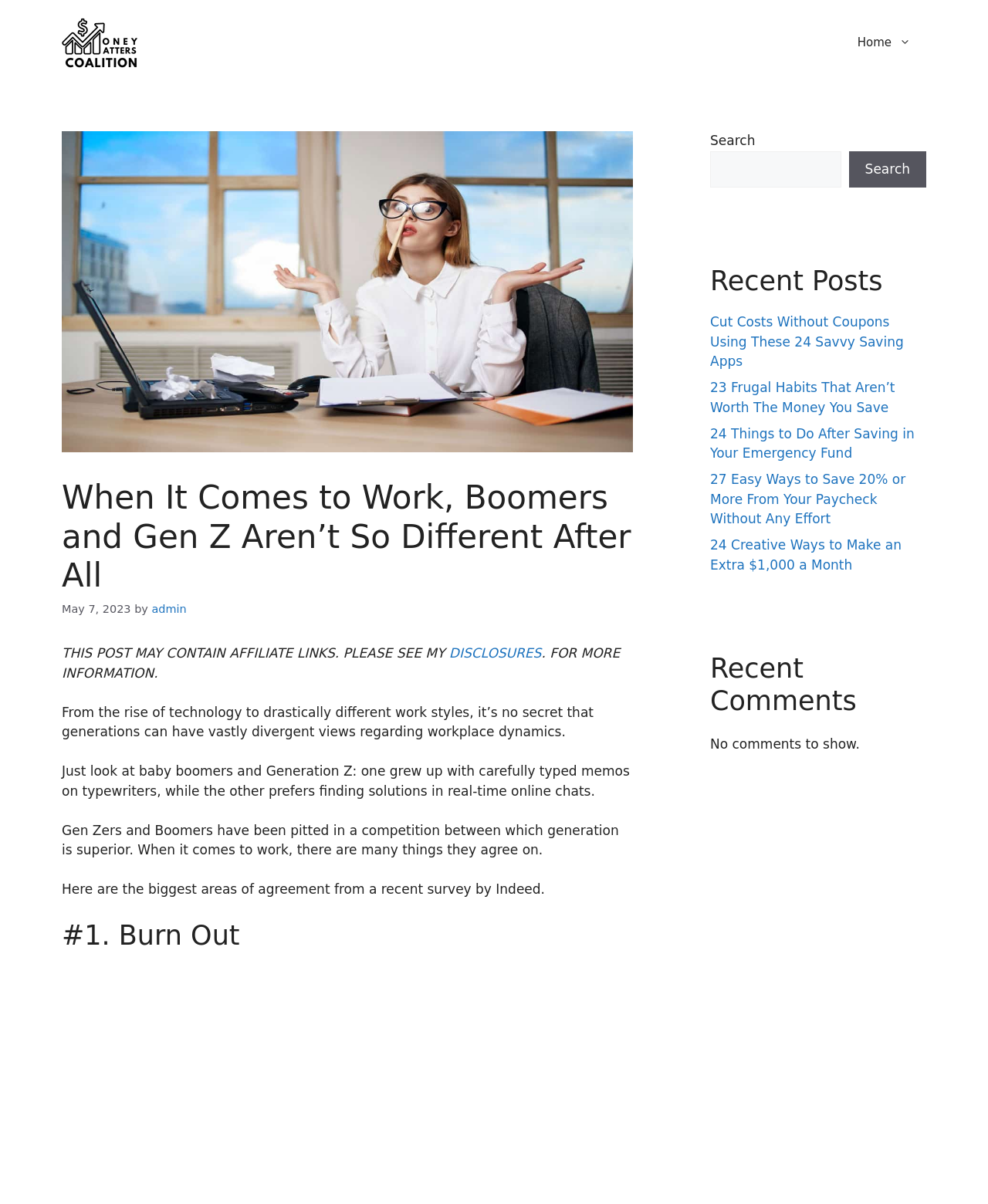Give a one-word or phrase response to the following question: What is the name of the website?

missionmoneymatters.org